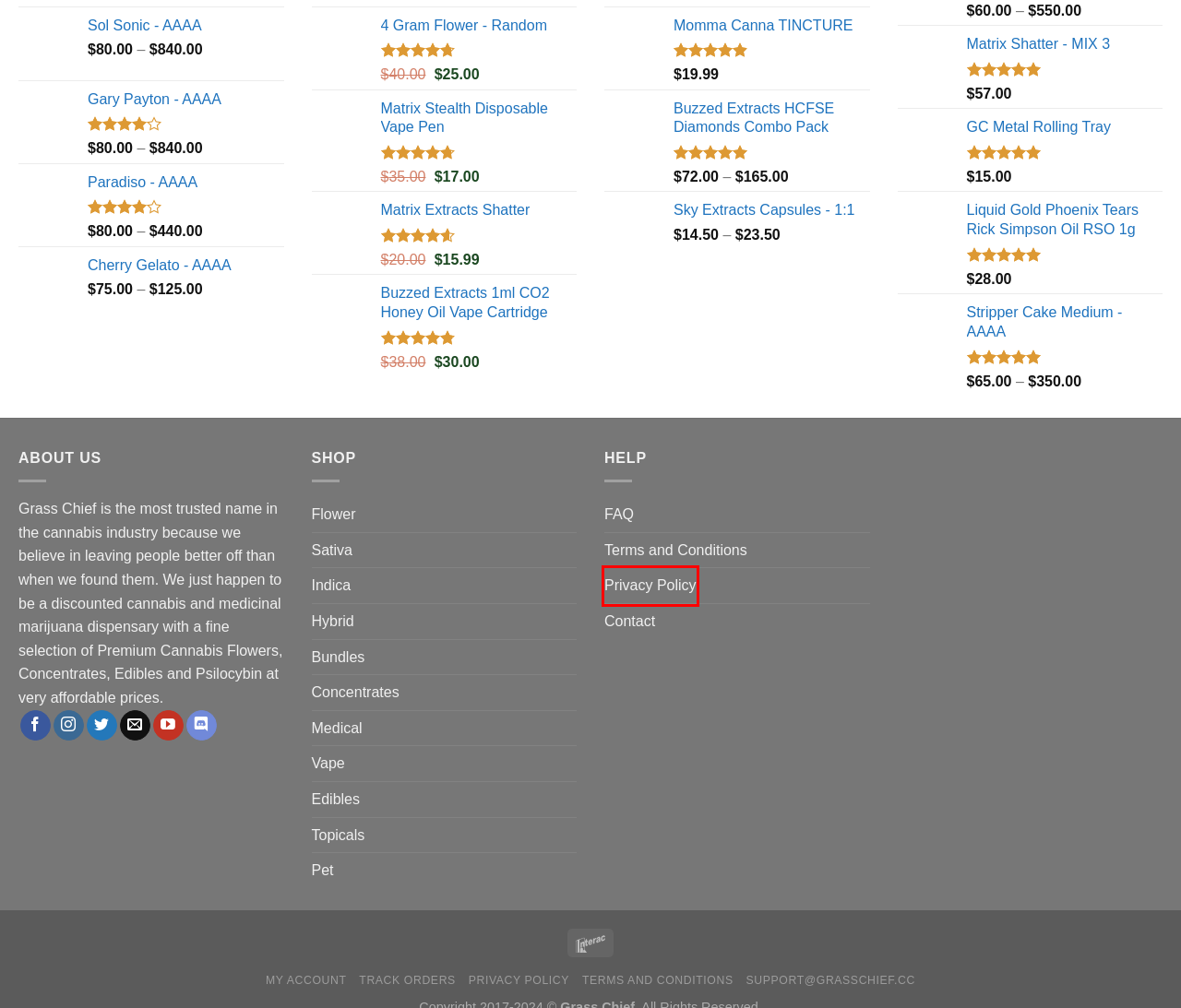Look at the screenshot of the webpage and find the element within the red bounding box. Choose the webpage description that best fits the new webpage that will appear after clicking the element. Here are the candidates:
A. Buy Cannabis Indica Flower strains in Canada at Grass Chief
B. Buy Cannabis products for Pets at Grass Chief
C. Buy Medical Cannabis in Canada at Grass Chief
D. Privacy Policy - Grass Chief
E. CO2 Honey Oil Vape Refills | Buy in Canada at Grass Chief
F. Buy Cannabis Weed Bundles Deals in Canada at Grass Chief
G. Best Online Dispensary in Canada | Buy Cannabis at Grass Chief
H. Buy Cannabis Topicals Online in Canada at Grass Chief

D